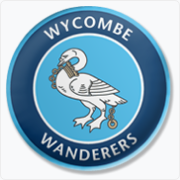What is the name of the football club?
Give a detailed and exhaustive answer to the question.

The dark blue border surrounding the emblem prominently displays the club's name, 'WYCOMBE WANDERERS', emphasizing its proud heritage in the footballing community.